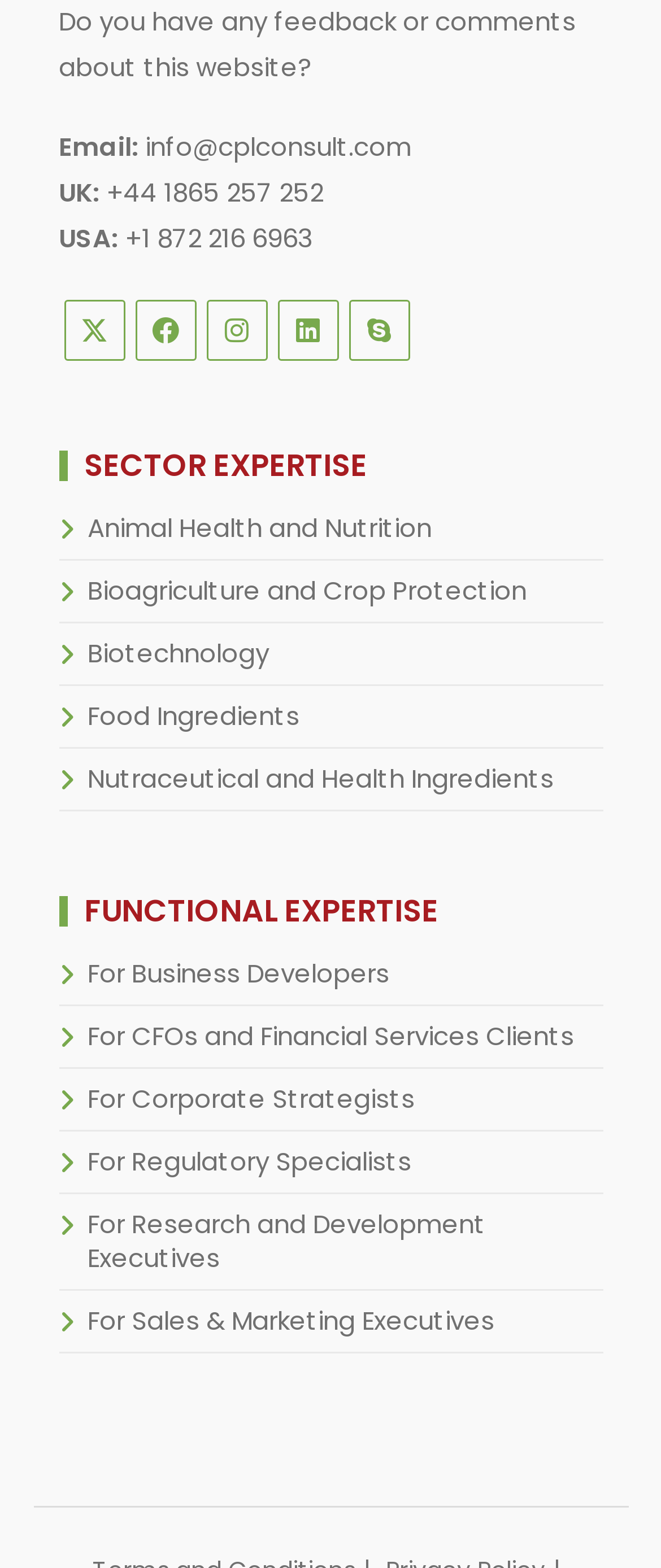How many social media links are there?
Provide an in-depth answer to the question, covering all aspects.

There are five social media links on the webpage, which are Facebook, Instagram, LinkedIn, and Skype. These links can be found in the section below the 'Do you have any feedback or comments about this website?' section.